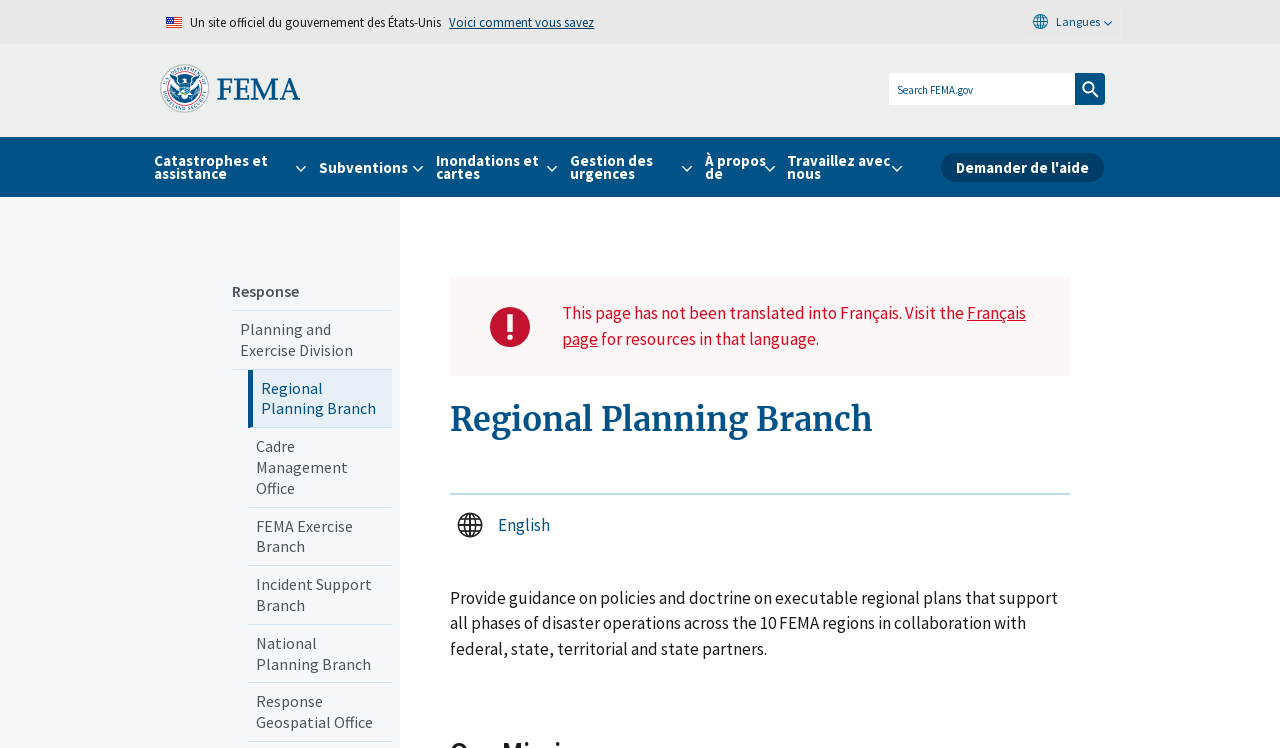Could you indicate the bounding box coordinates of the region to click in order to complete this instruction: "Read about the Regional Planning Branch".

[0.352, 0.53, 0.836, 0.595]